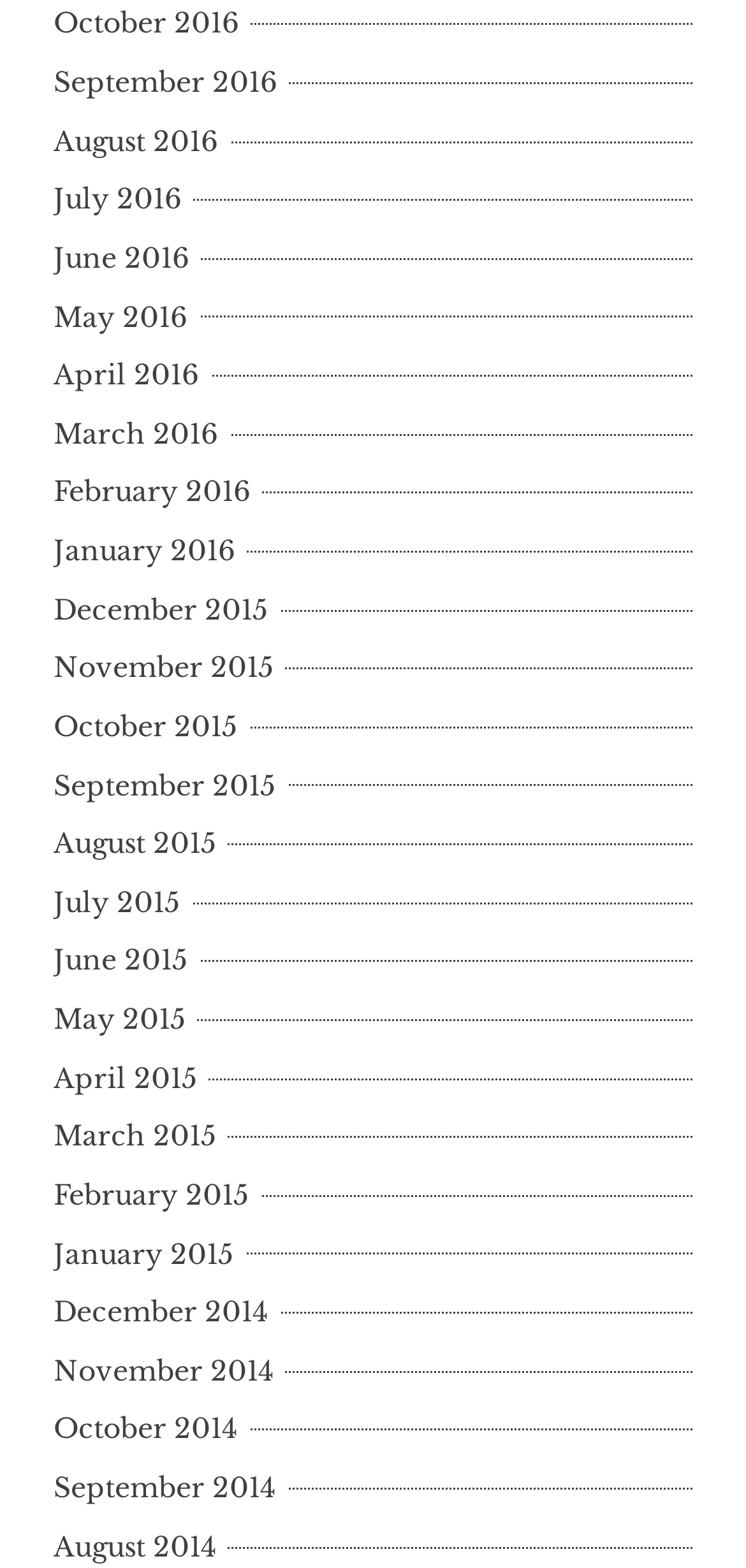Provide a short answer to the following question with just one word or phrase: How many months are listed?

24